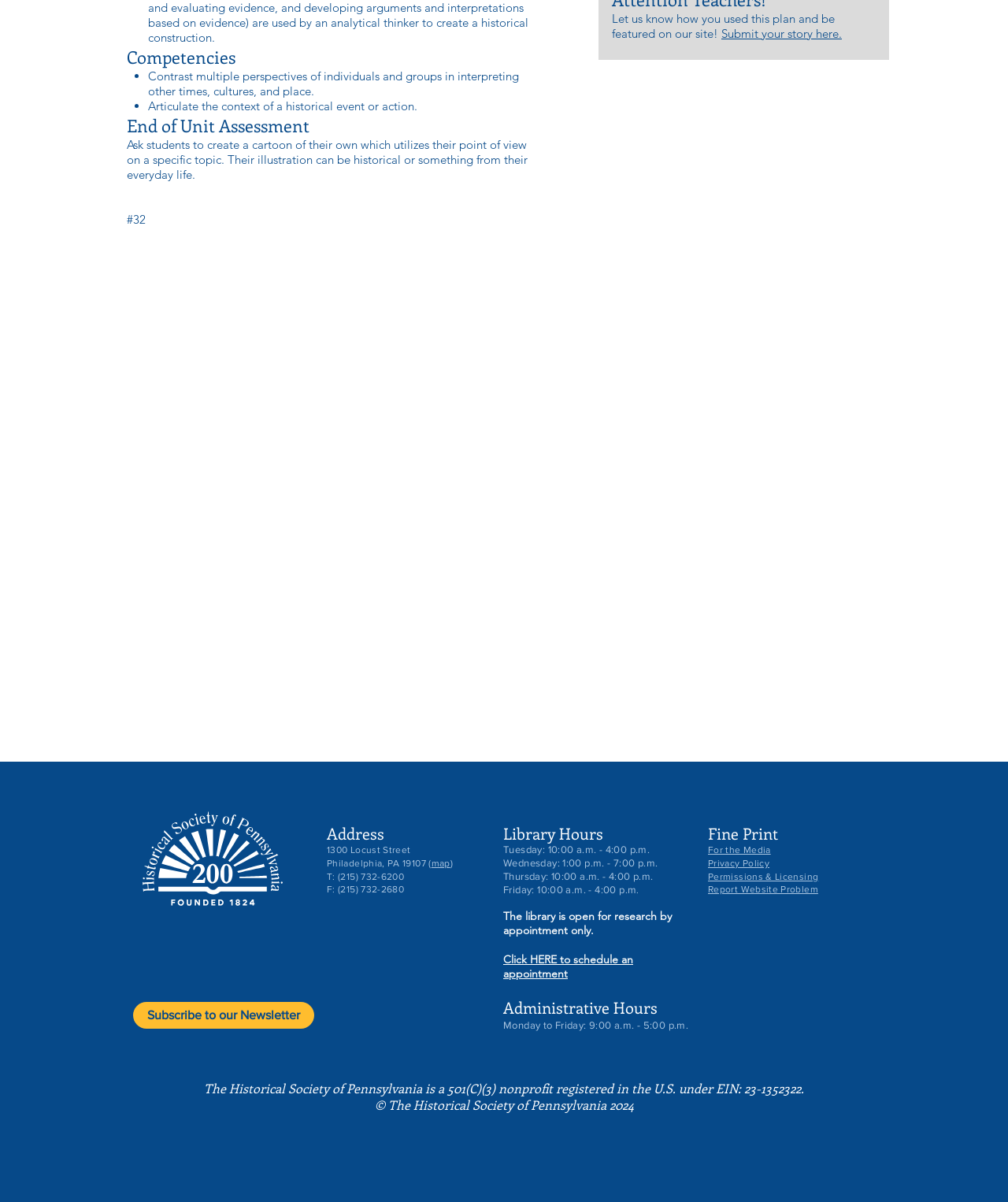Please find the bounding box for the UI element described by: "Subscribe to our Newsletter".

[0.132, 0.834, 0.312, 0.856]